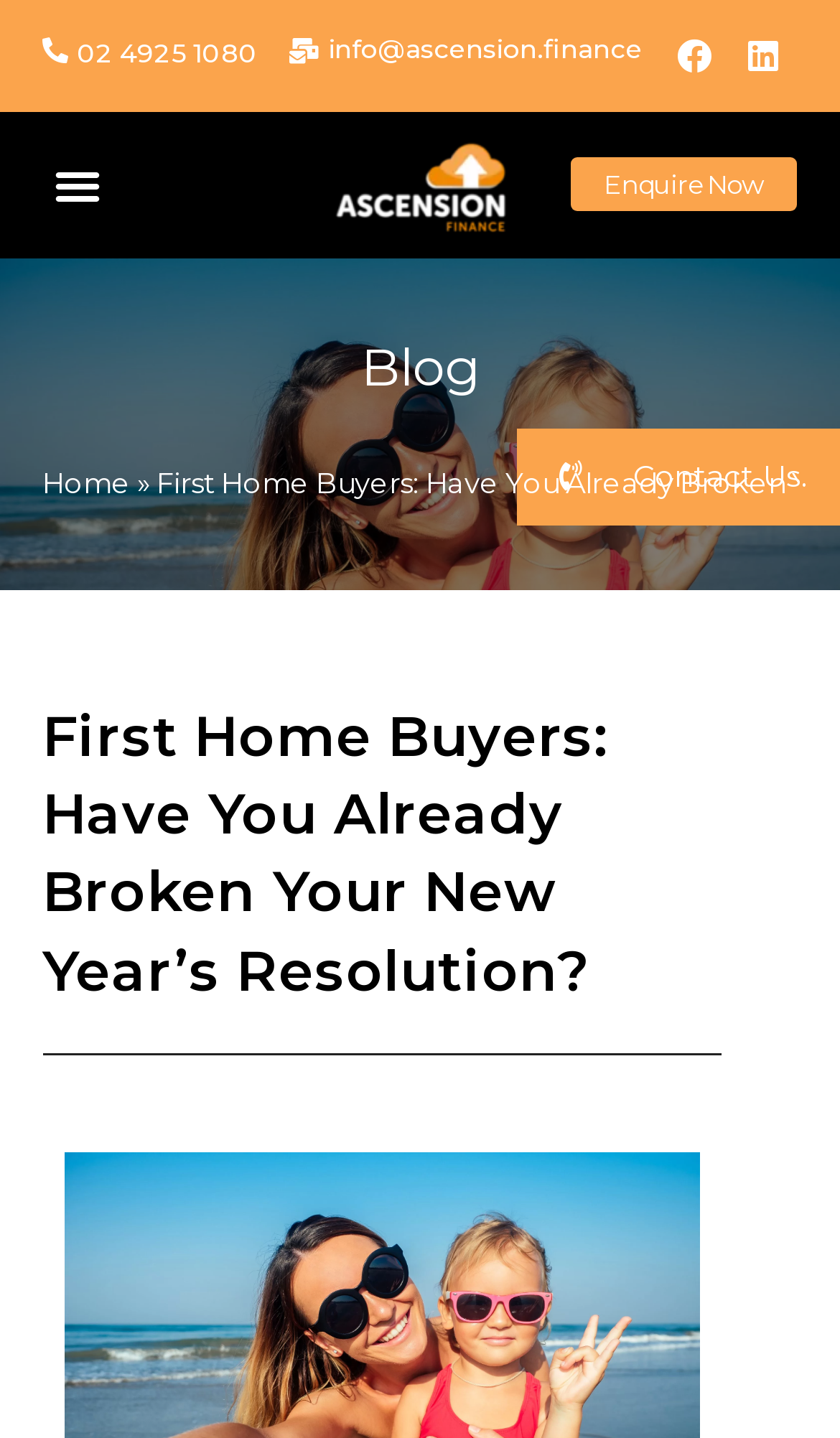Highlight the bounding box coordinates of the region I should click on to meet the following instruction: "Click the Menu Toggle button".

[0.05, 0.104, 0.135, 0.154]